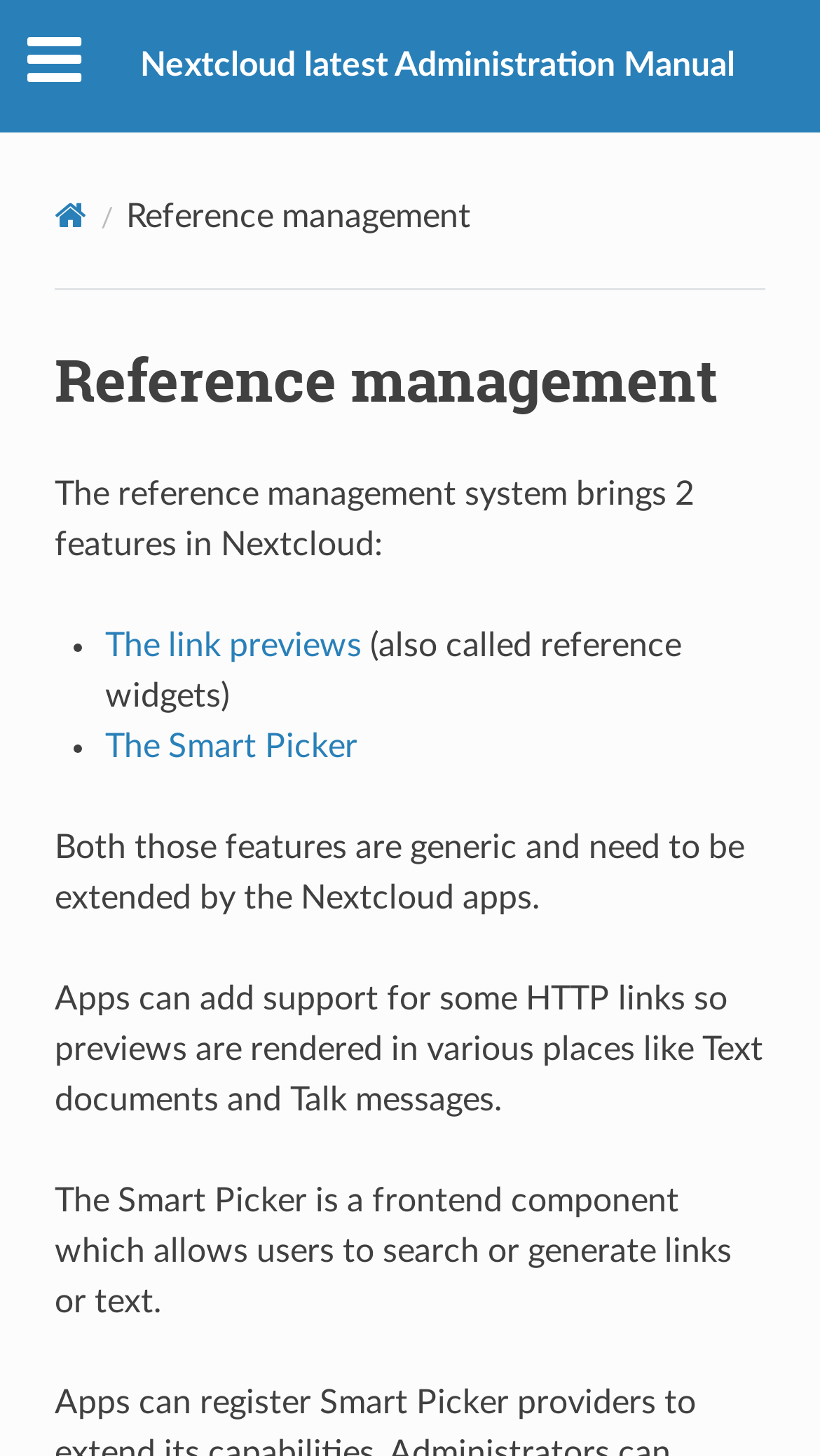Locate the UI element described as follows: "The Smart Picker". Return the bounding box coordinates as four float numbers between 0 and 1 in the order [left, top, right, bottom].

[0.128, 0.501, 0.436, 0.524]